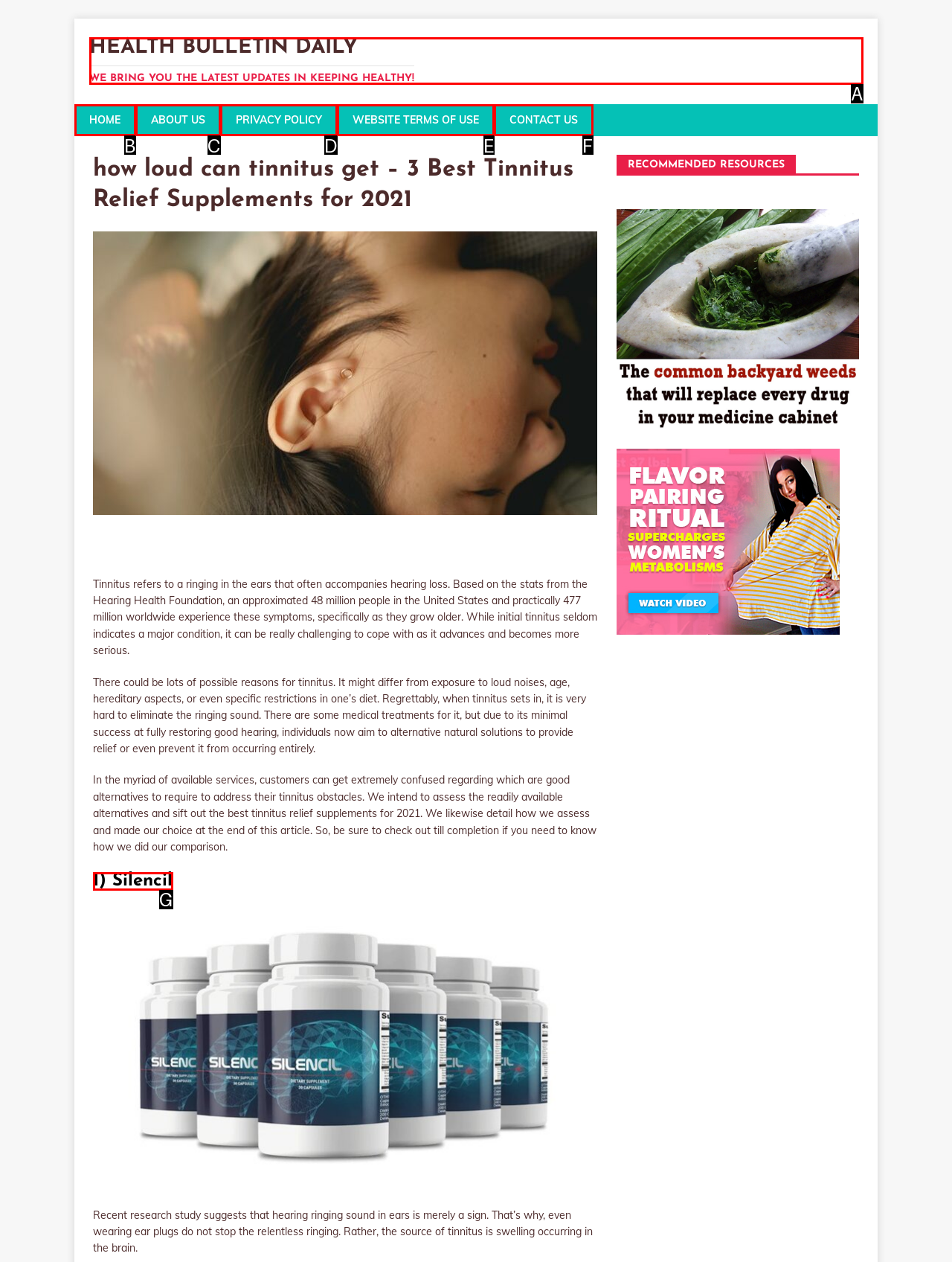Select the option that matches this description: parent_node: Spare Parts
Answer by giving the letter of the chosen option.

None